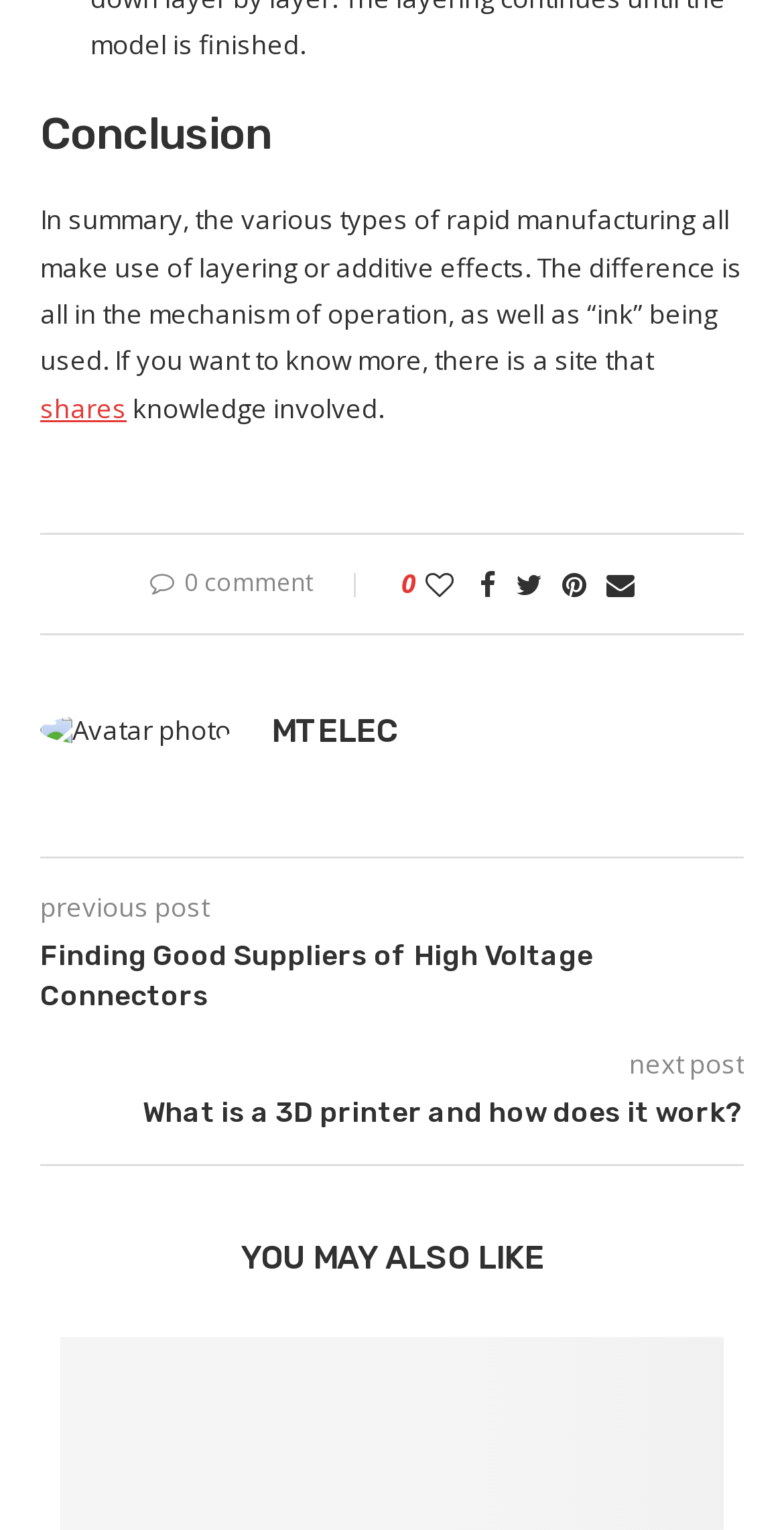Determine the bounding box coordinates of the region that needs to be clicked to achieve the task: "Share on Facebook".

[0.612, 0.369, 0.632, 0.394]